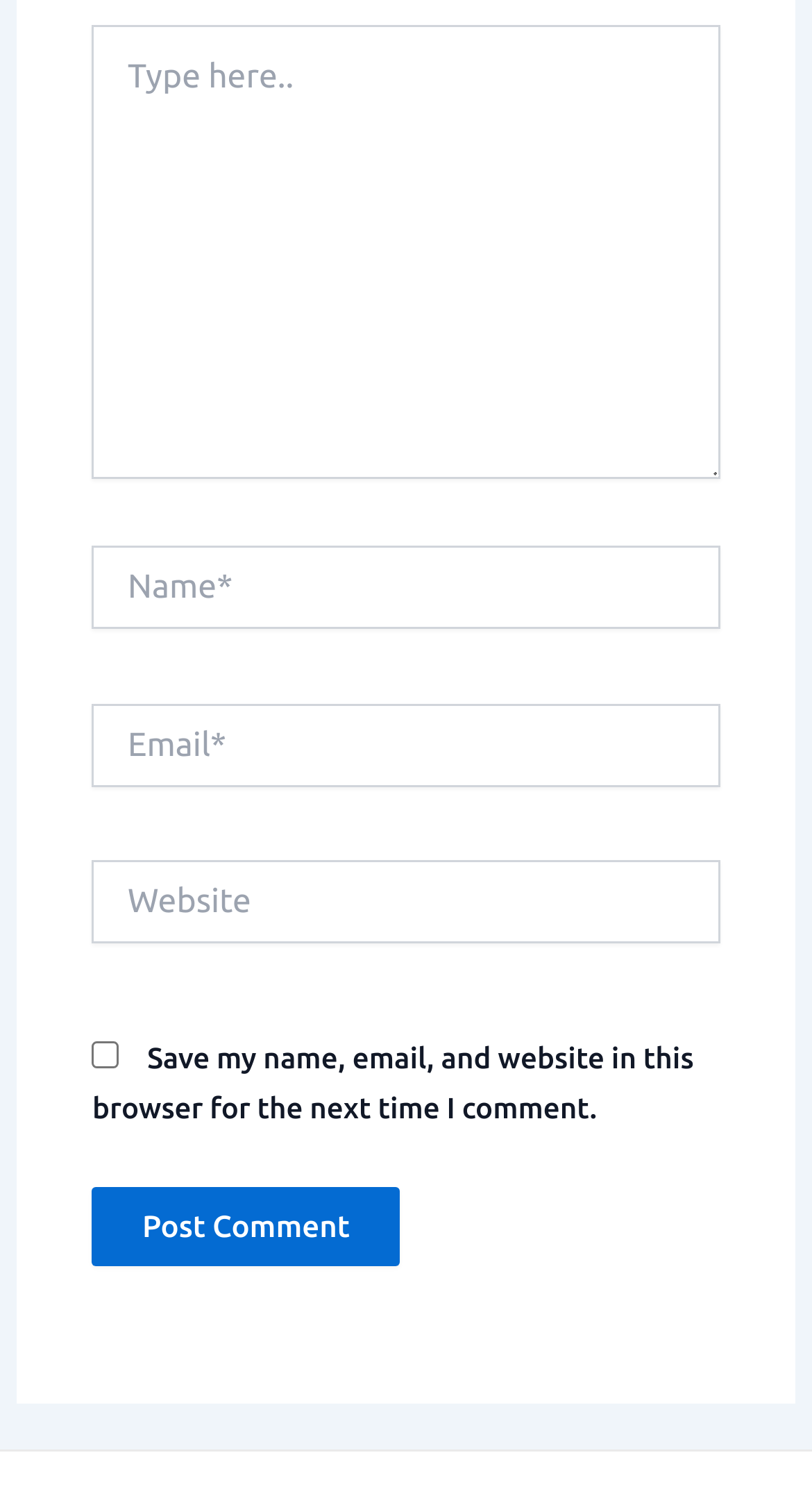What is the purpose of the checkbox?
Give a detailed response to the question by analyzing the screenshot.

The checkbox is labeled 'Save my name, email, and website in this browser for the next time I comment.' This suggests that its purpose is to save the user's comment information for future use.